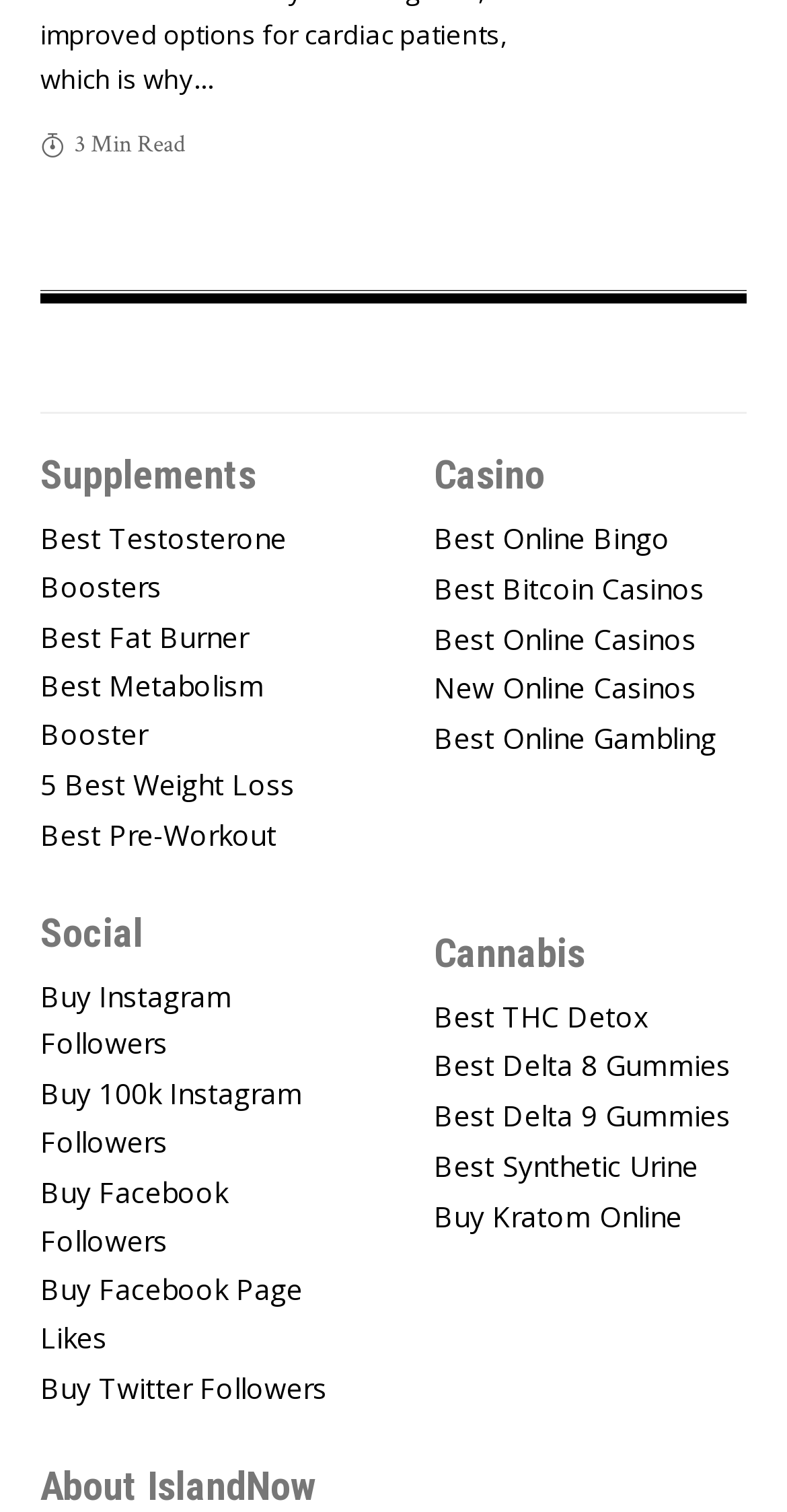Please identify the bounding box coordinates of where to click in order to follow the instruction: "Learn about Buy Instagram Followers".

[0.051, 0.643, 0.449, 0.713]